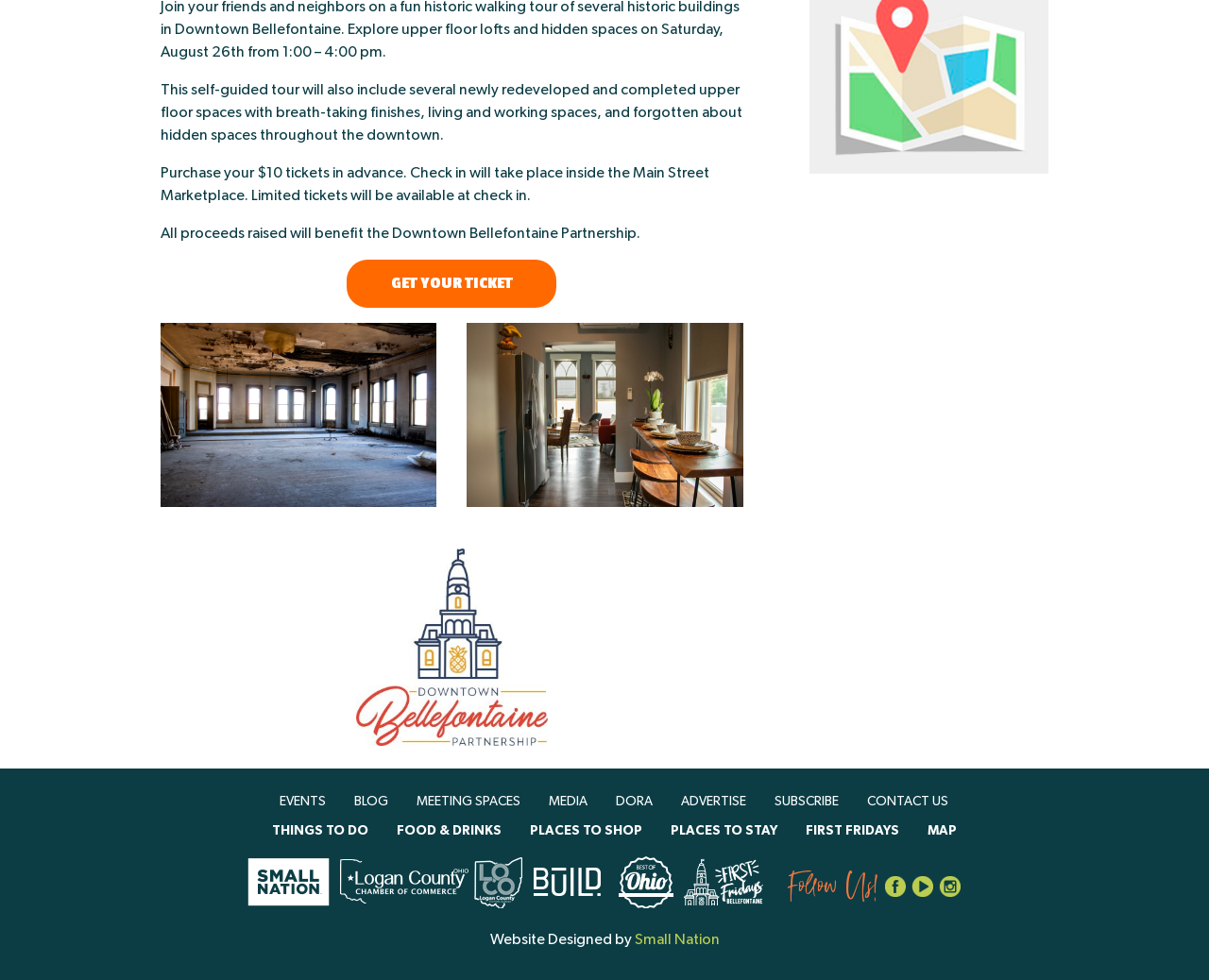Please find the bounding box coordinates (top-left x, top-left y, bottom-right x, bottom-right y) in the screenshot for the UI element described as follows: alt="logan-county visitor bureau"

[0.392, 0.89, 0.432, 0.905]